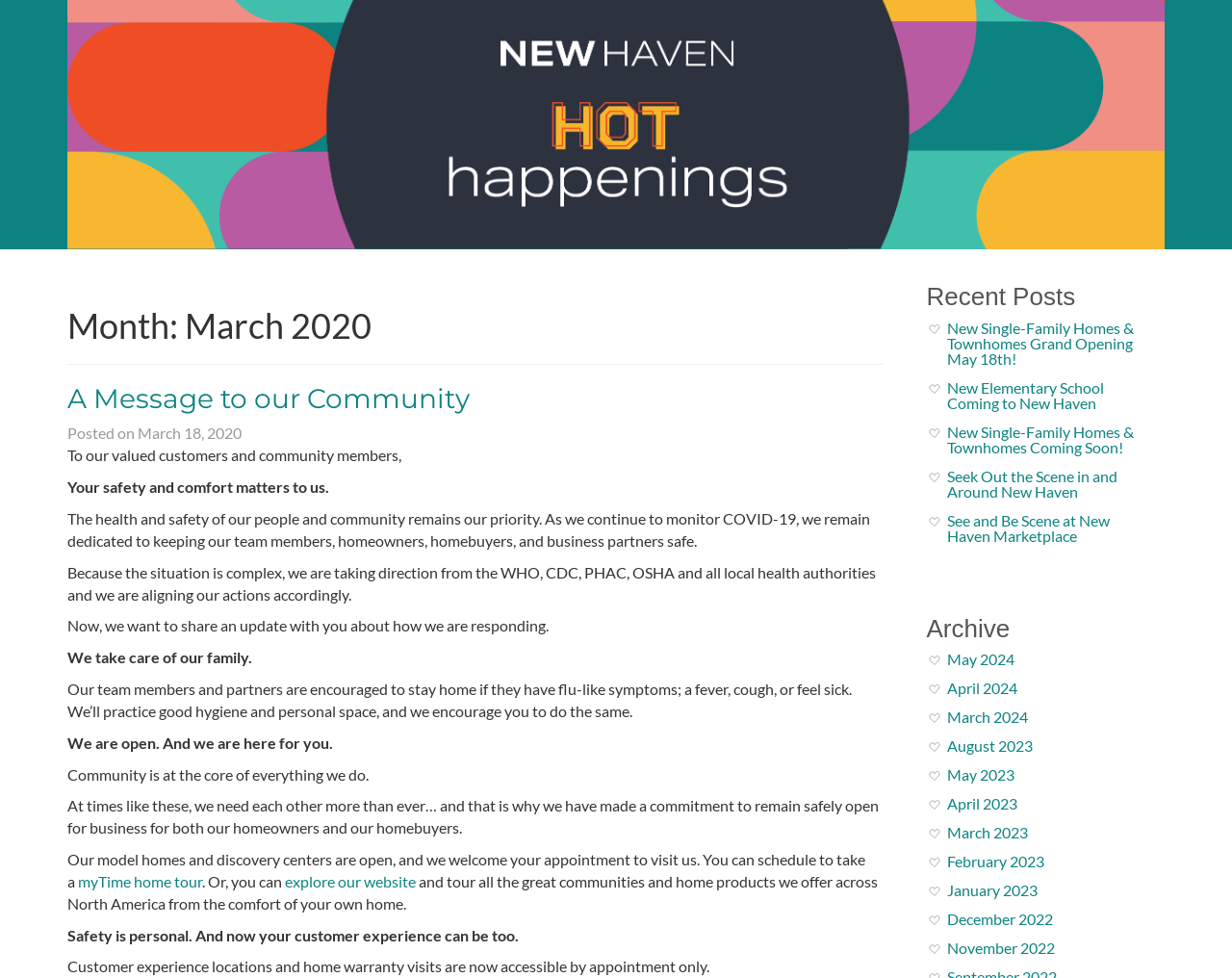What is the title of the blog post?
Answer the question with a single word or phrase by looking at the picture.

A Message to our Community